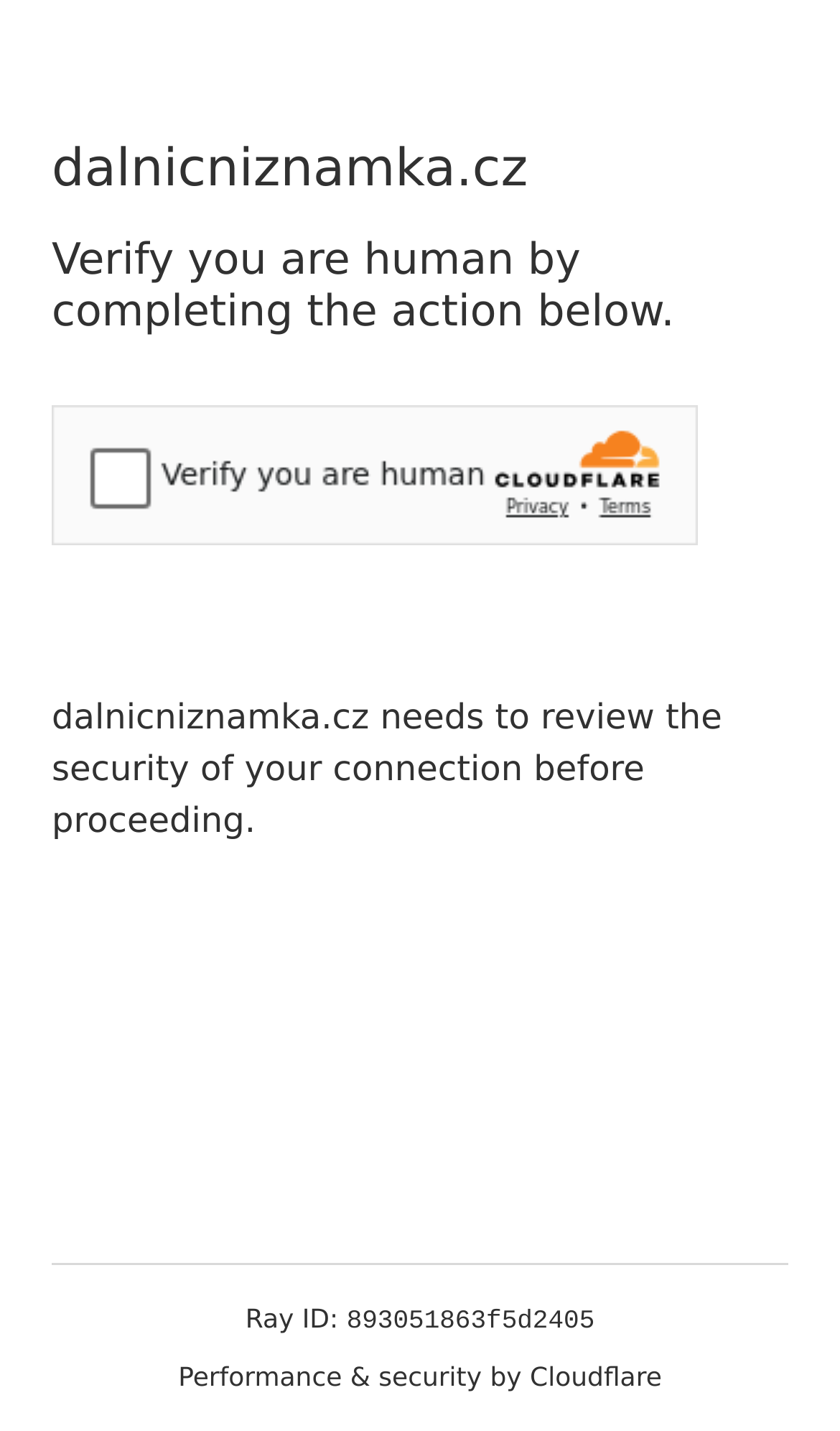What is the website verifying?
Please answer the question with a single word or phrase, referencing the image.

human